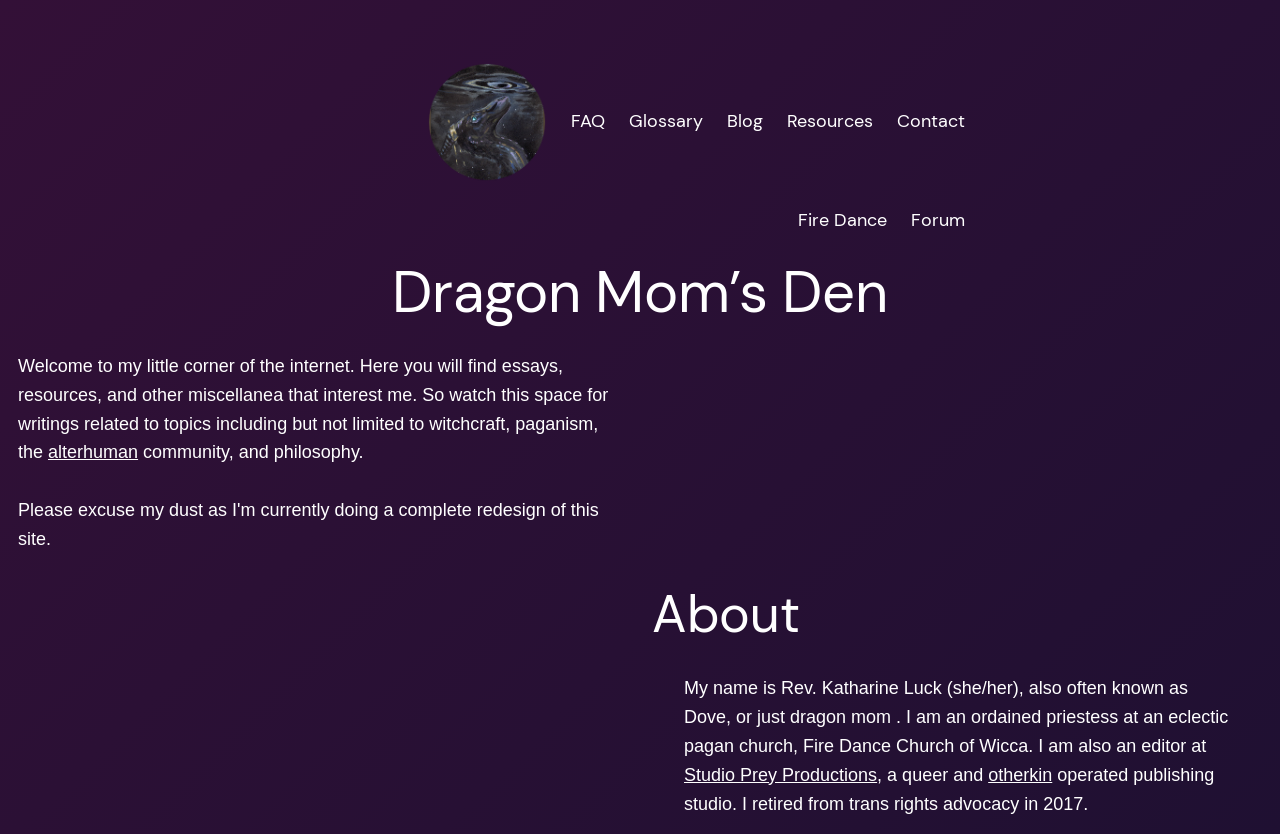Please reply to the following question using a single word or phrase: 
What is the name of the production company the author is affiliated with?

Studio Prey Productions